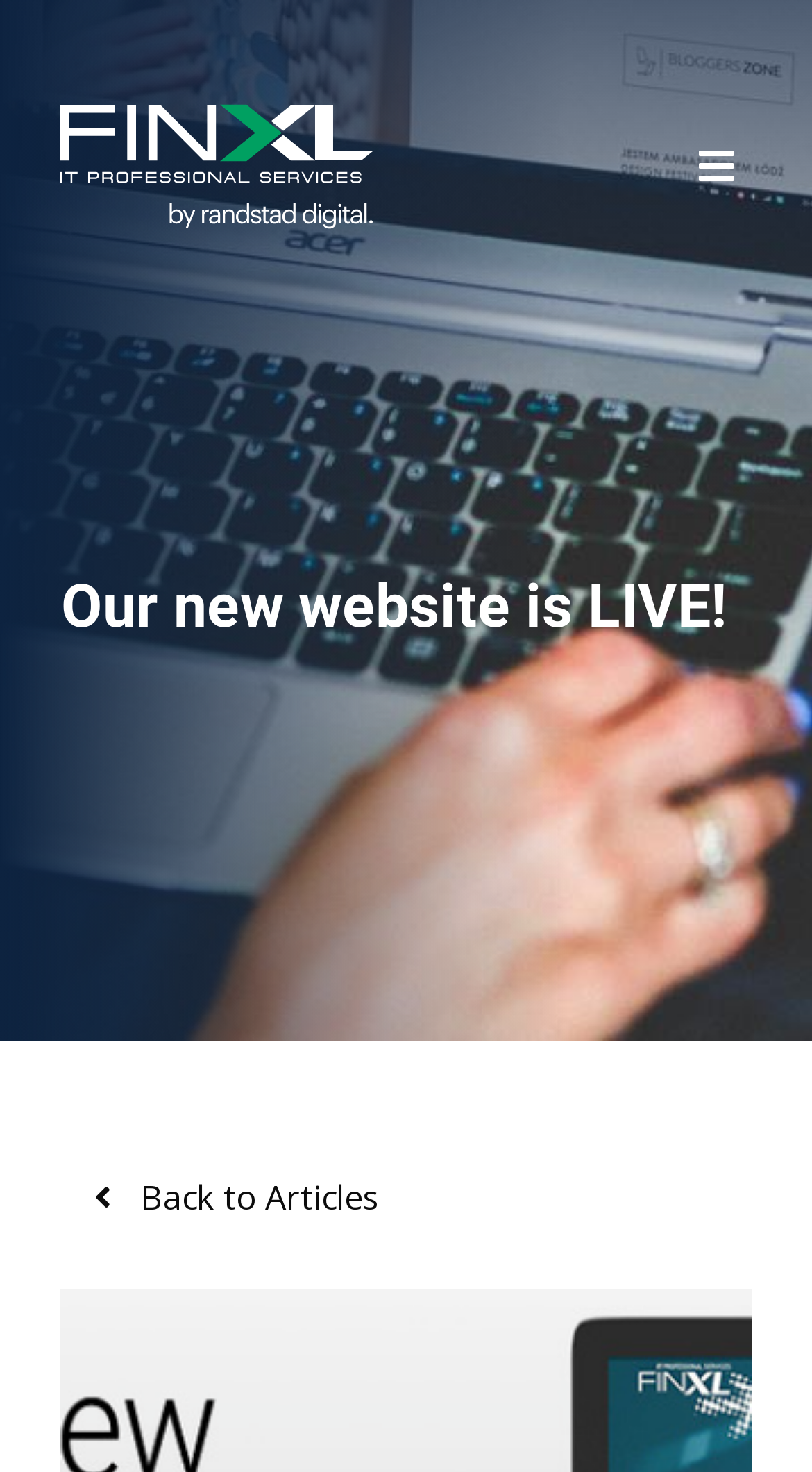Use a single word or phrase to answer the following:
What is the background image of the webpage?

Sub Banner Blog